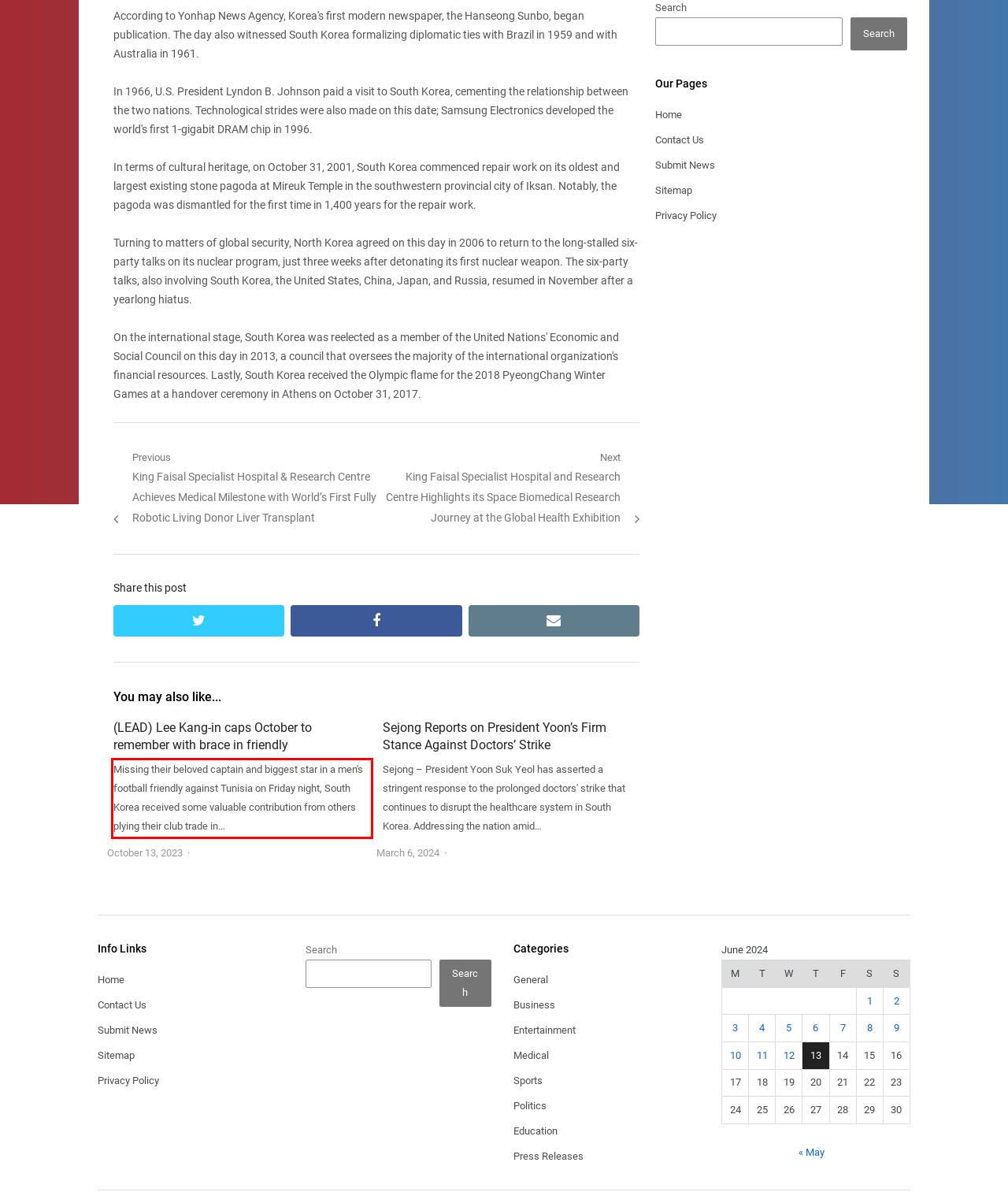Analyze the red bounding box in the provided webpage screenshot and generate the text content contained within.

Missing their beloved captain and biggest star in a men's football friendly against Tunisia on Friday night, South Korea received some valuable contribution from others plying their club trade in…